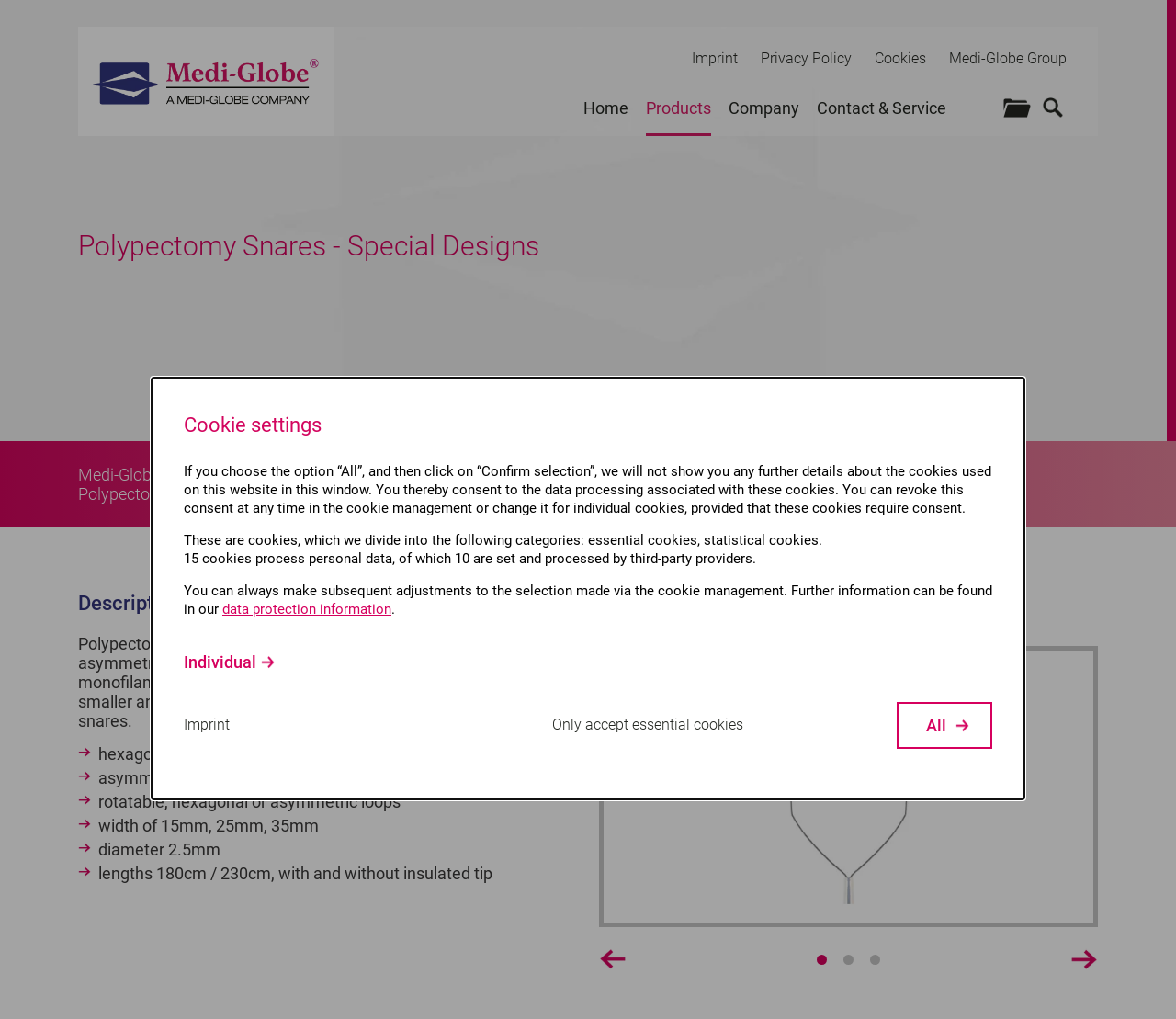What are the shapes of the polypectomy snares?
Answer the question in a detailed and comprehensive manner.

I found the shapes of the polypectomy snares by reading the static text element with the bounding box coordinates [0.066, 0.623, 0.489, 0.717], which describes the polypectomy snares as being offered in special designs, including hexagonal and asymmetrical snare shapes.